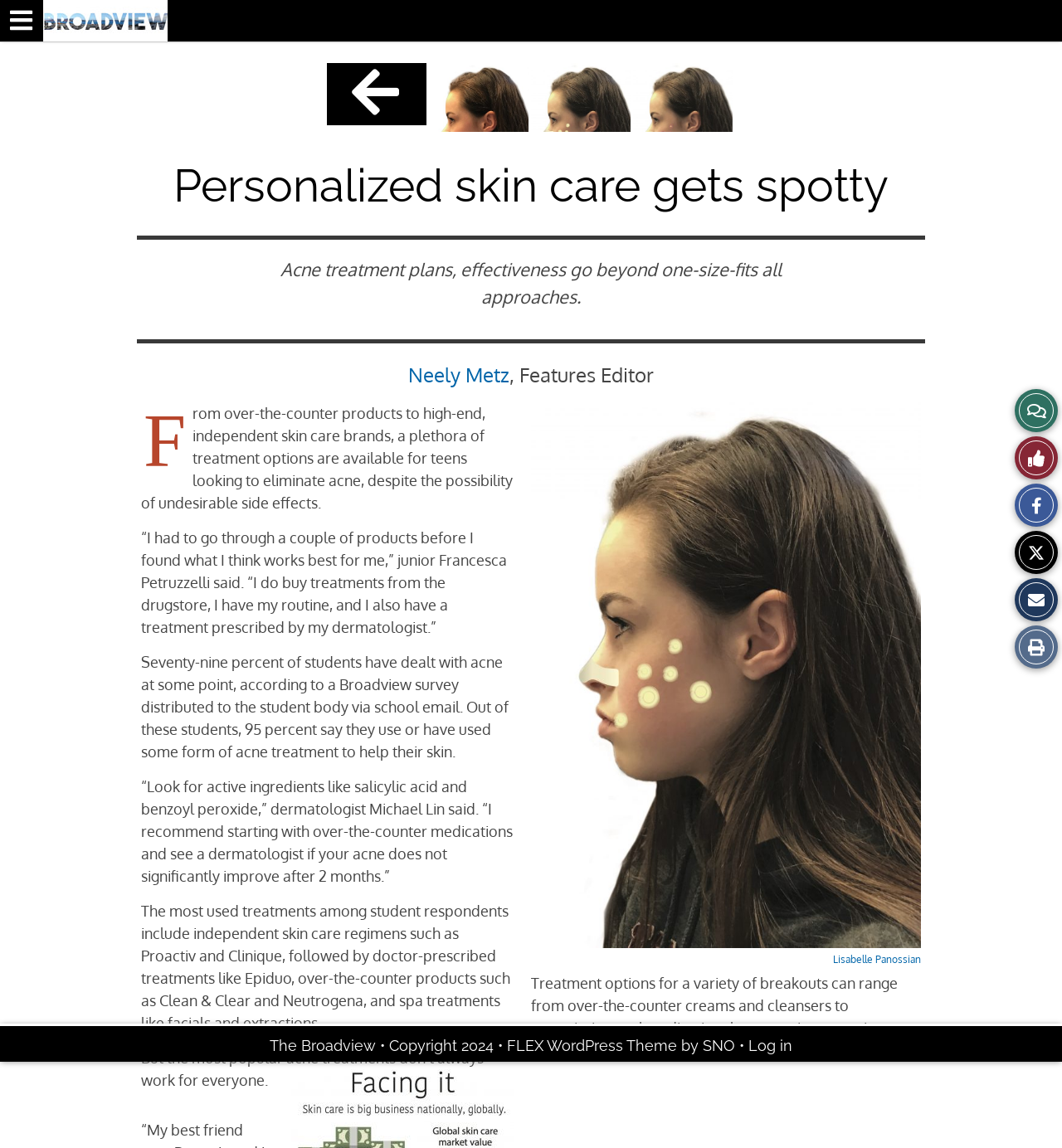Answer the question below in one word or phrase:
What is the name of the junior who shared her acne treatment experience?

Francesca Petruzzelli